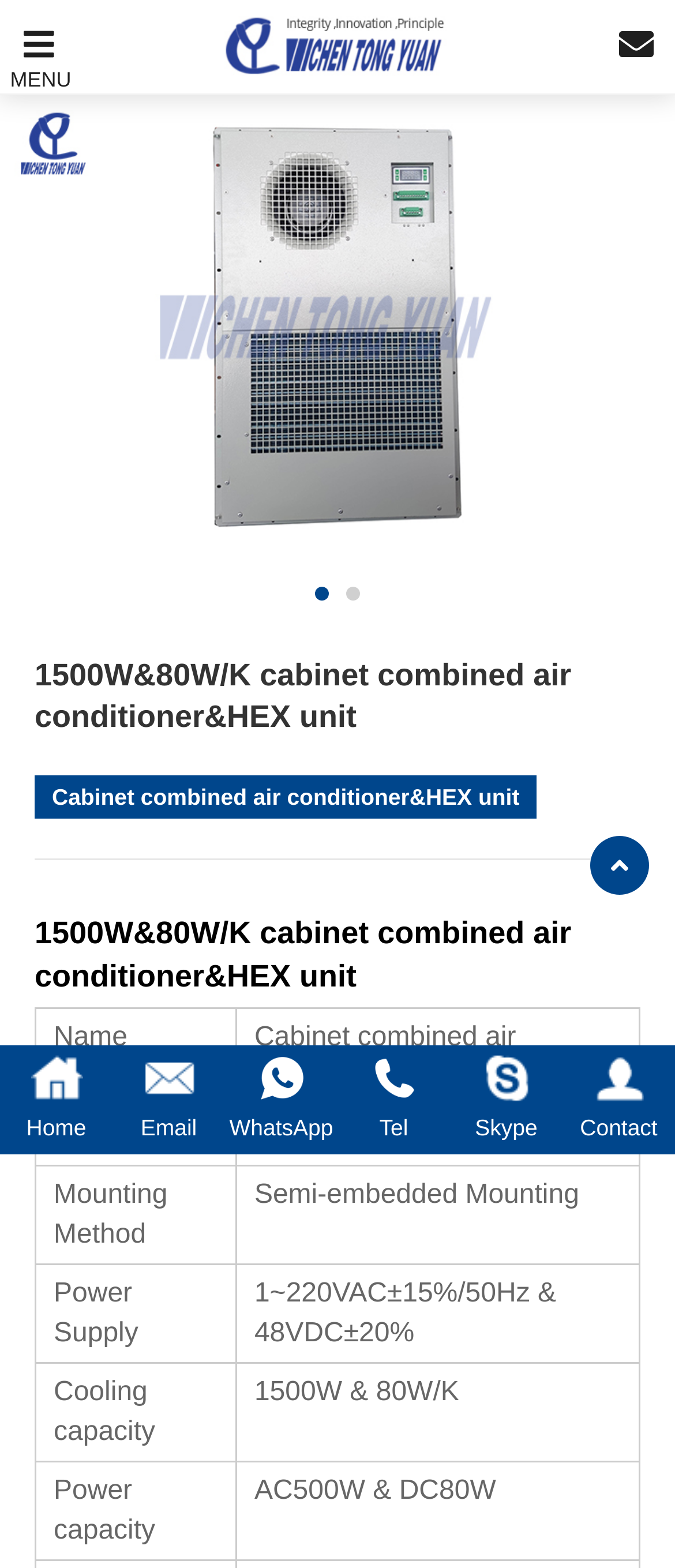Given the element description "Back to Top", identify the bounding box of the corresponding UI element.

[0.874, 0.533, 0.962, 0.571]